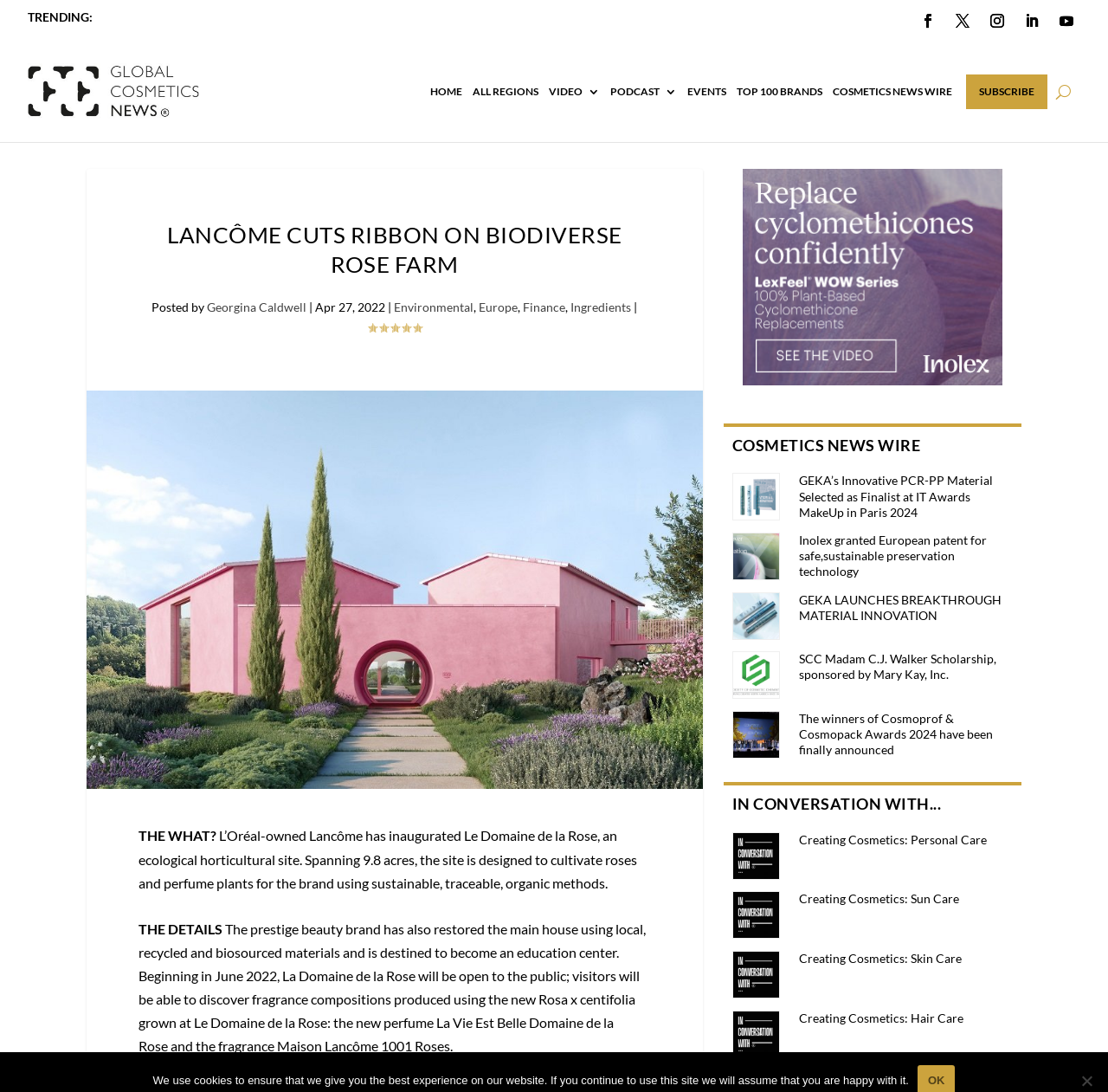What is the name of the section that lists news articles?
From the image, provide a succinct answer in one word or a short phrase.

COSMETICS NEWS WIRE